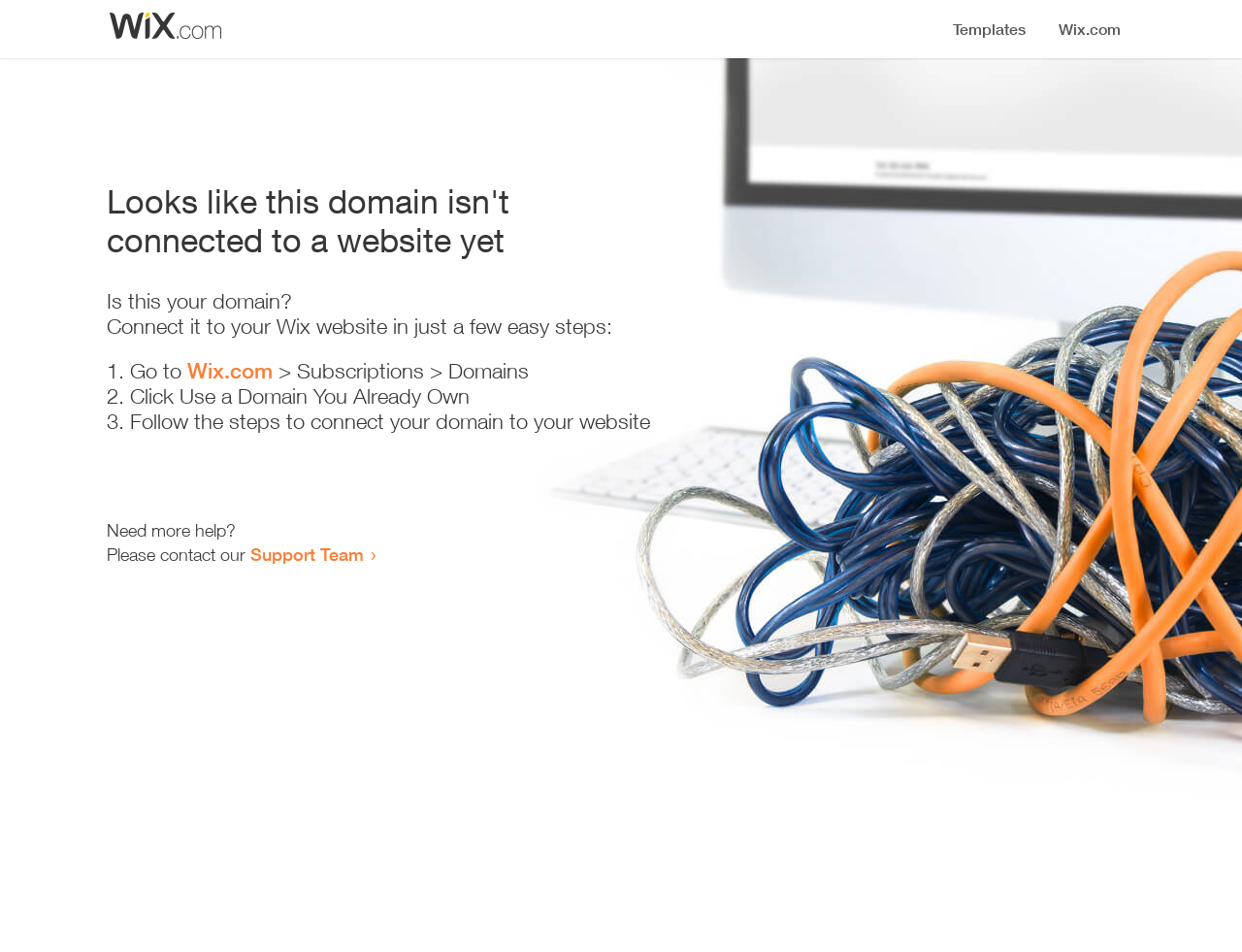Utilize the details in the image to give a detailed response to the question: What is the first step to connect my domain?

The first step to connect my domain is to 'Go to Wix.com', as indicated by the list marker '1.' and the link 'Wix.com'.